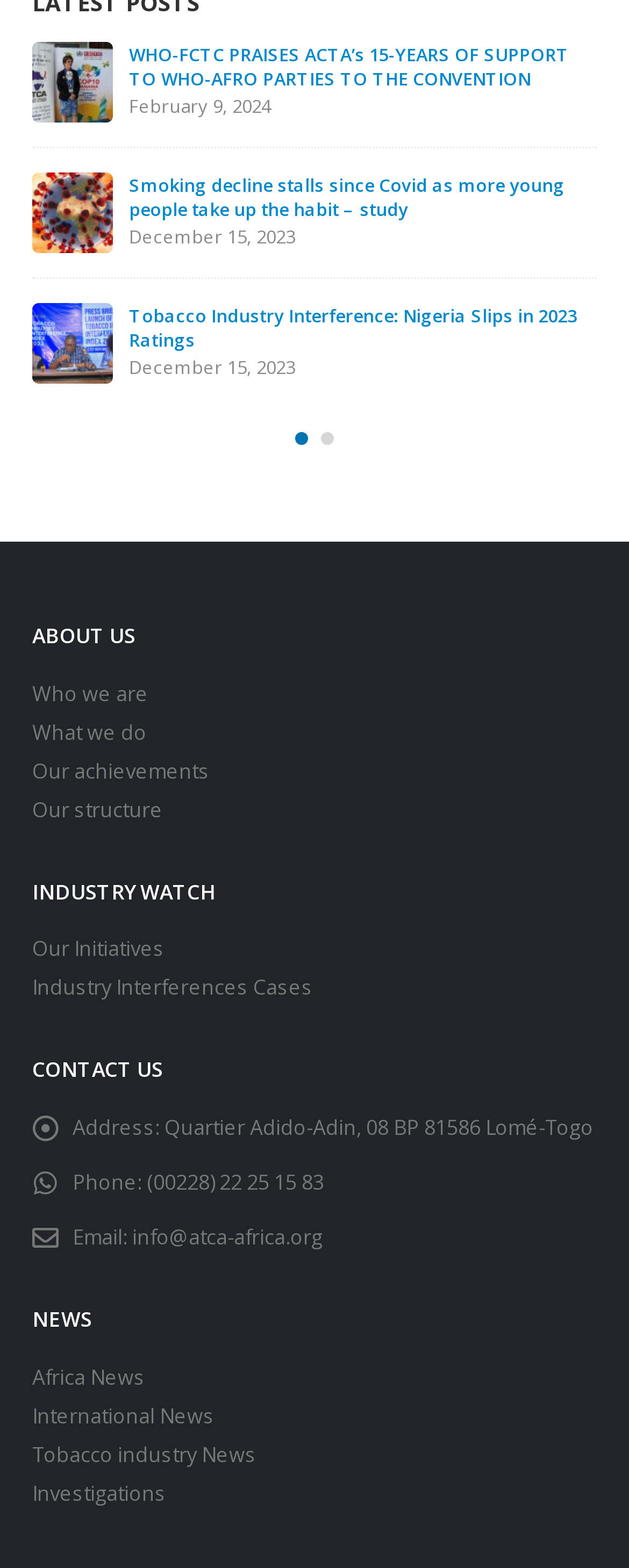Determine the bounding box coordinates of the section to be clicked to follow the instruction: "View Africa news". The coordinates should be given as four float numbers between 0 and 1, formatted as [left, top, right, bottom].

[0.051, 0.91, 0.231, 0.927]